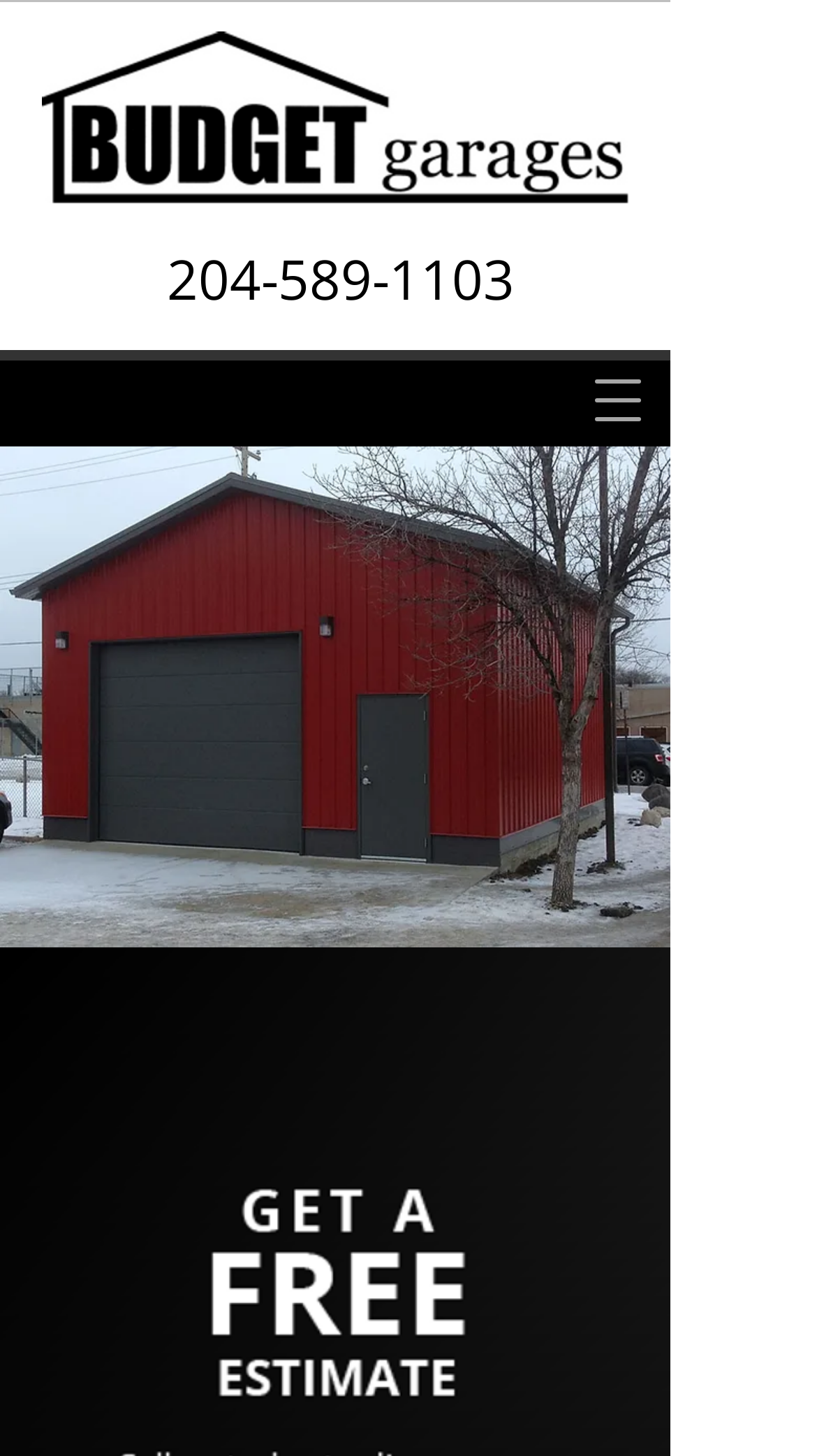Can you find and provide the title of the webpage?

Our Guarantees on Your New Garage Plans in Winnipeg